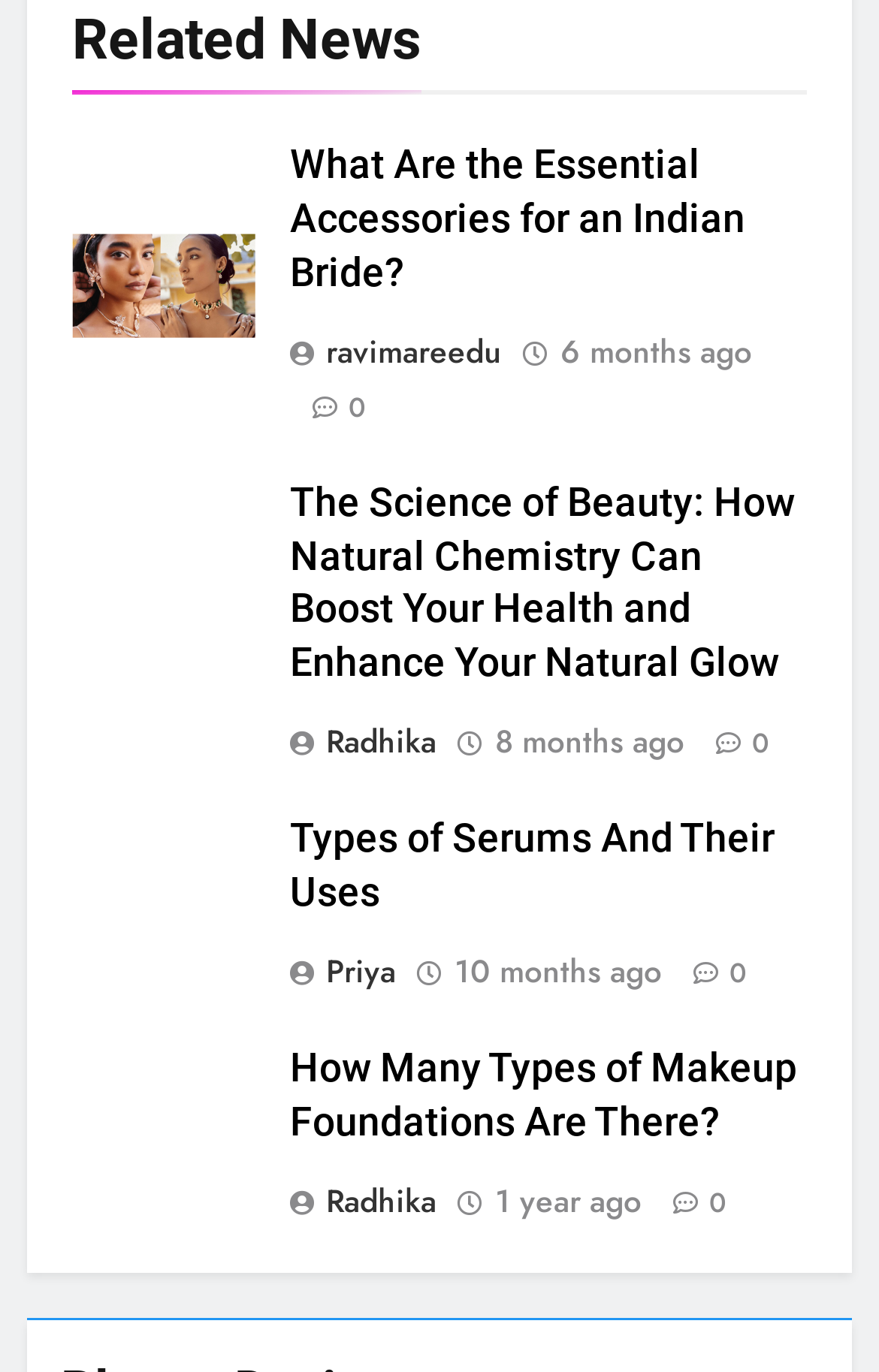Pinpoint the bounding box coordinates of the element that must be clicked to accomplish the following instruction: "Check the article about makeup foundations". The coordinates should be in the format of four float numbers between 0 and 1, i.e., [left, top, right, bottom].

[0.329, 0.761, 0.918, 0.839]